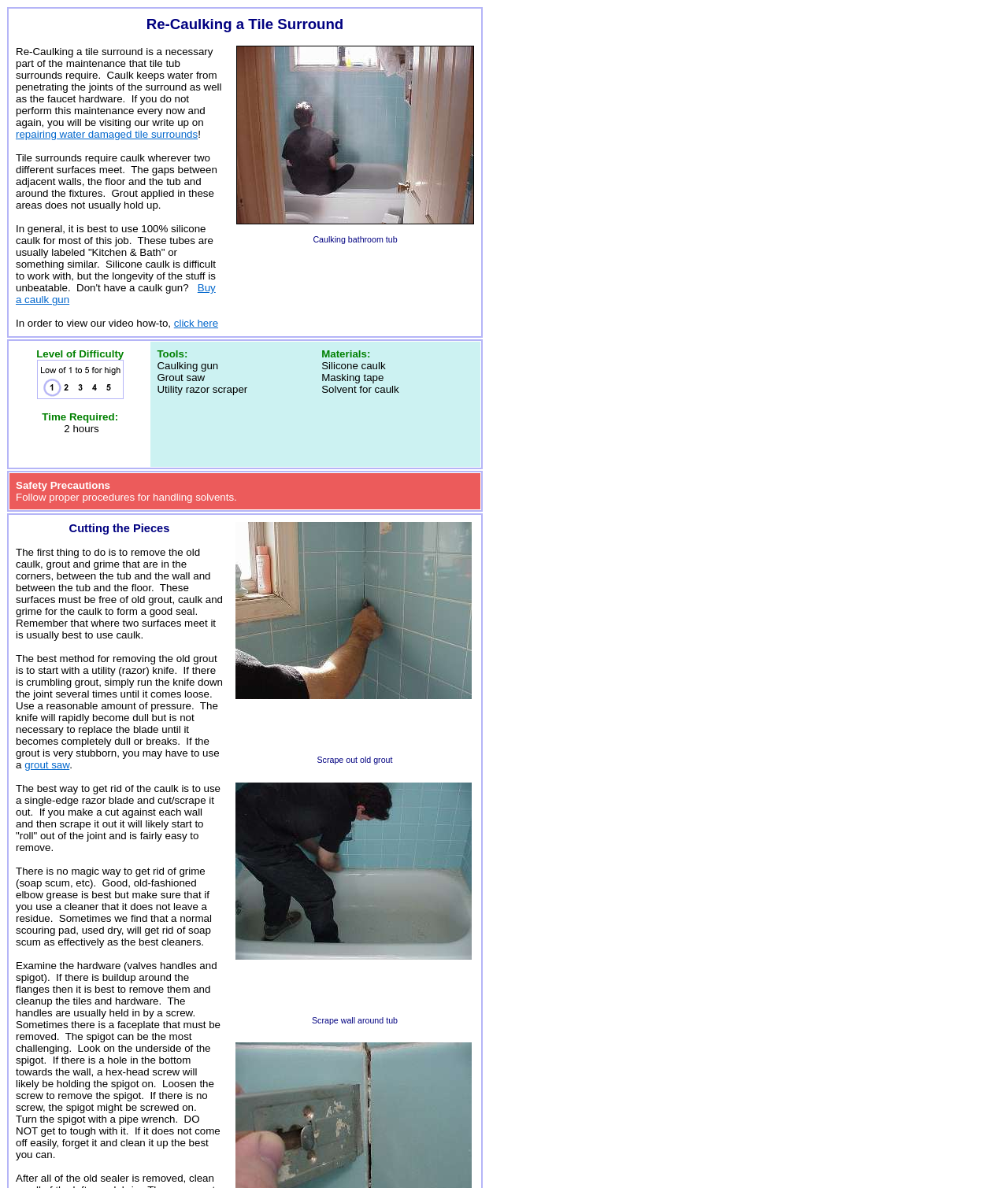Use a single word or phrase to answer the question:
What should be done with the hardware during the project?

Clean and remove buildup